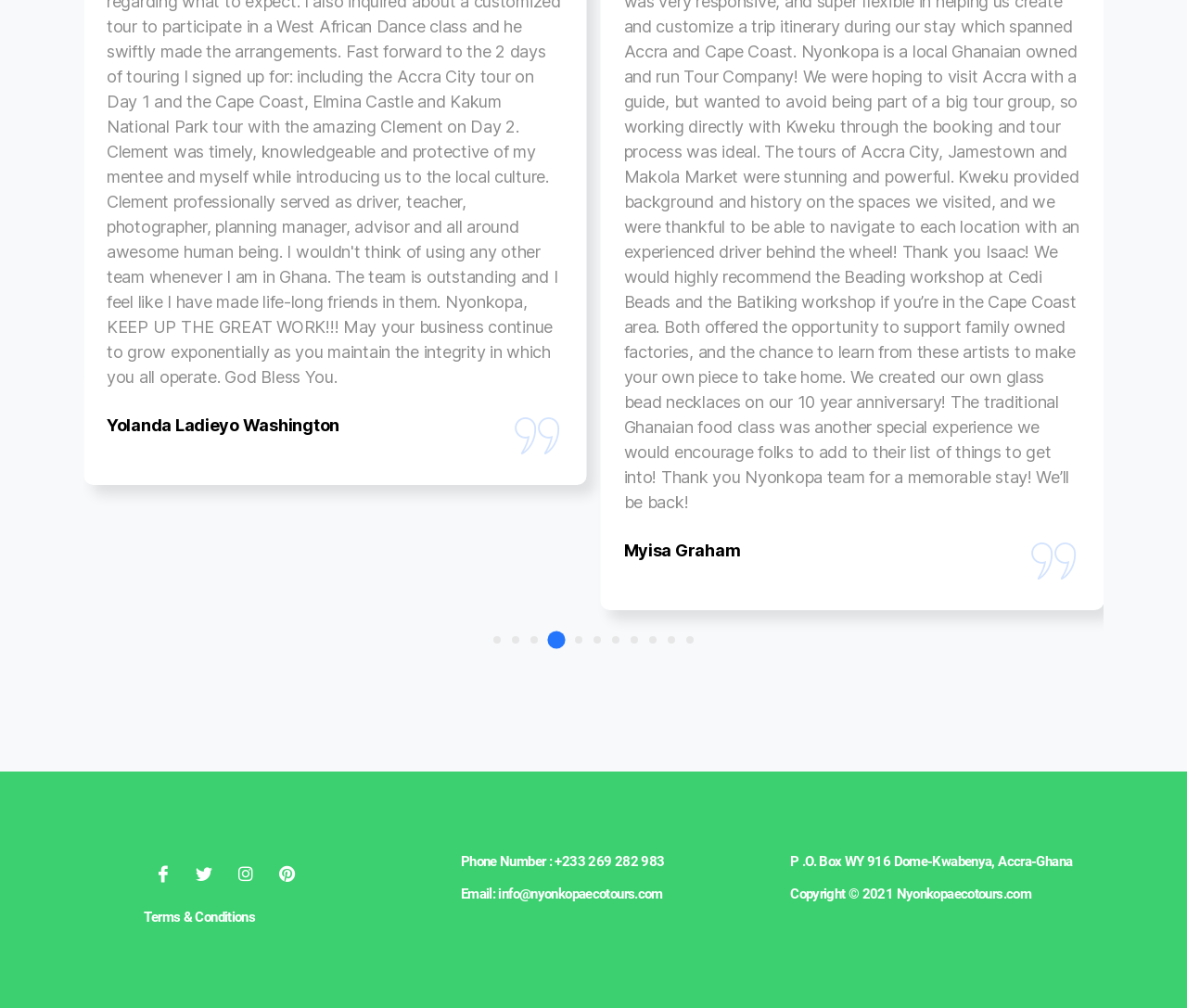Give the bounding box coordinates for this UI element: "Terms & Conditions". The coordinates should be four float numbers between 0 and 1, arranged as [left, top, right, bottom].

[0.121, 0.901, 0.215, 0.918]